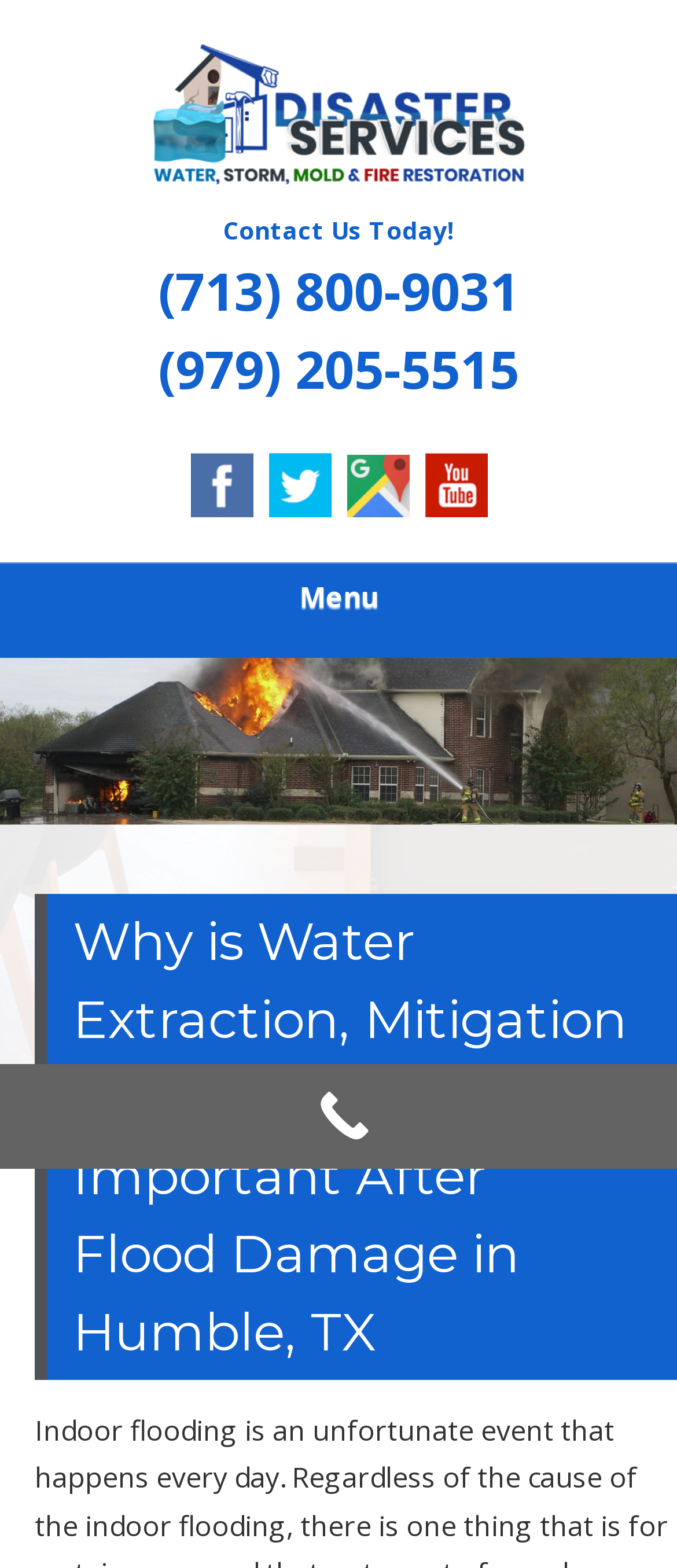Determine the bounding box coordinates of the element that should be clicked to execute the following command: "View November 2023".

None